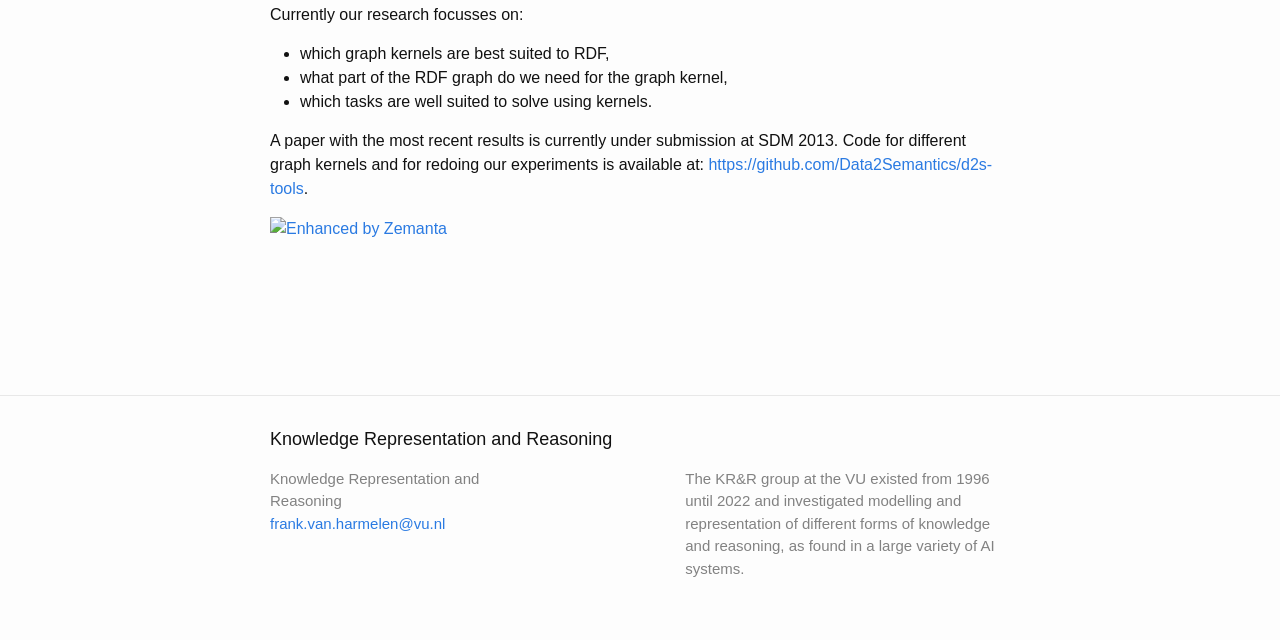Using the description: "title="Enhanced by Zemanta"", determine the UI element's bounding box coordinates. Ensure the coordinates are in the format of four float numbers between 0 and 1, i.e., [left, top, right, bottom].

[0.211, 0.342, 0.349, 0.368]